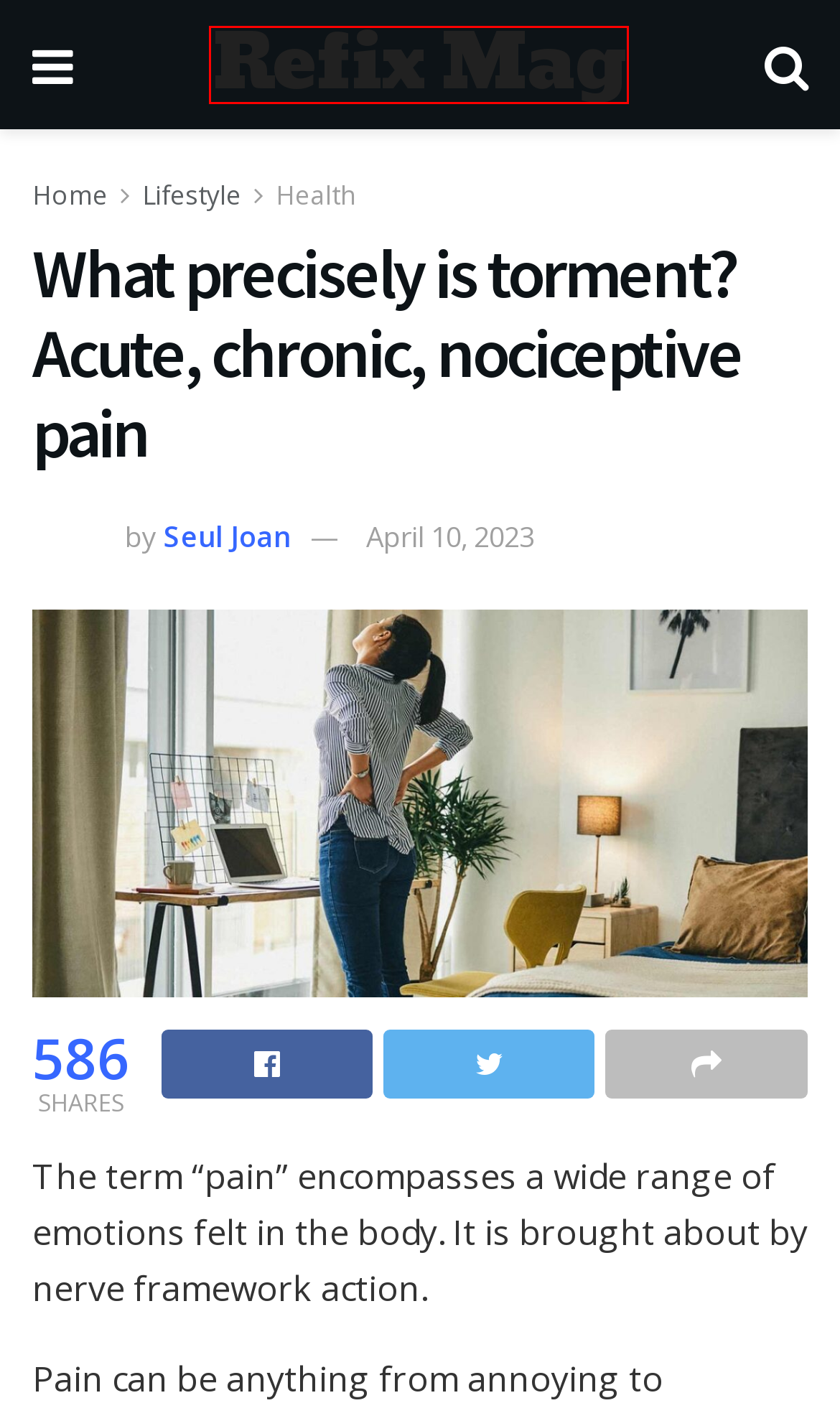Examine the screenshot of a webpage with a red bounding box around a UI element. Select the most accurate webpage description that corresponds to the new page after clicking the highlighted element. Here are the choices:
A. Seul Joan - Refix Mag
B. Production Cost - Refix Mag
C. Clothing - Refix Mag
D. Events - Refix Mag
E. Lifestyle - Refix Mag
F. Health - Refix Mag
G. Home 1 - Refix Mag
H. Buy Cenforce - Refix Mag

G